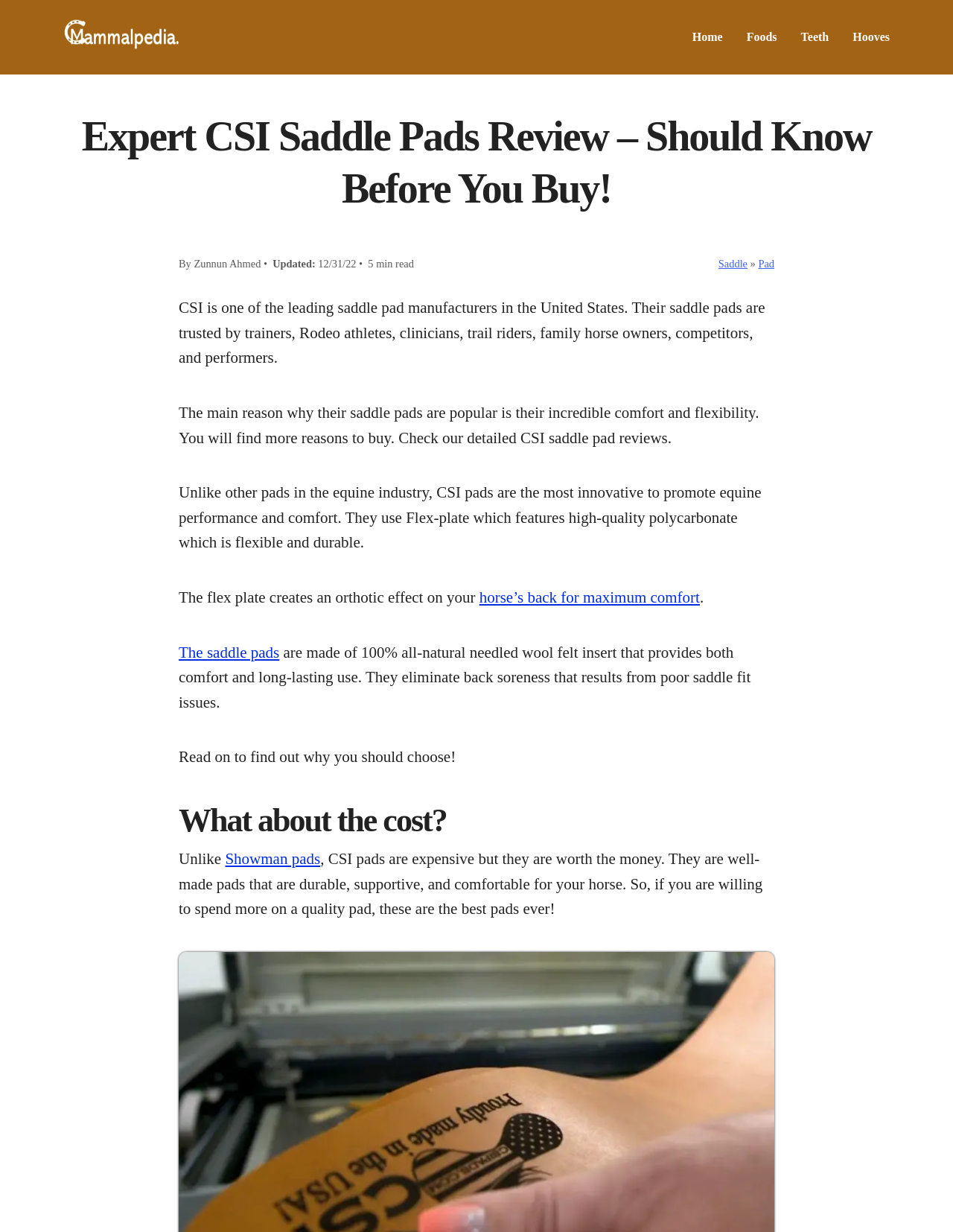Locate the UI element described by The saddle pads in the provided webpage screenshot. Return the bounding box coordinates in the format (top-left x, top-left y, bottom-right x, bottom-right y), ensuring all values are between 0 and 1.

[0.188, 0.522, 0.293, 0.537]